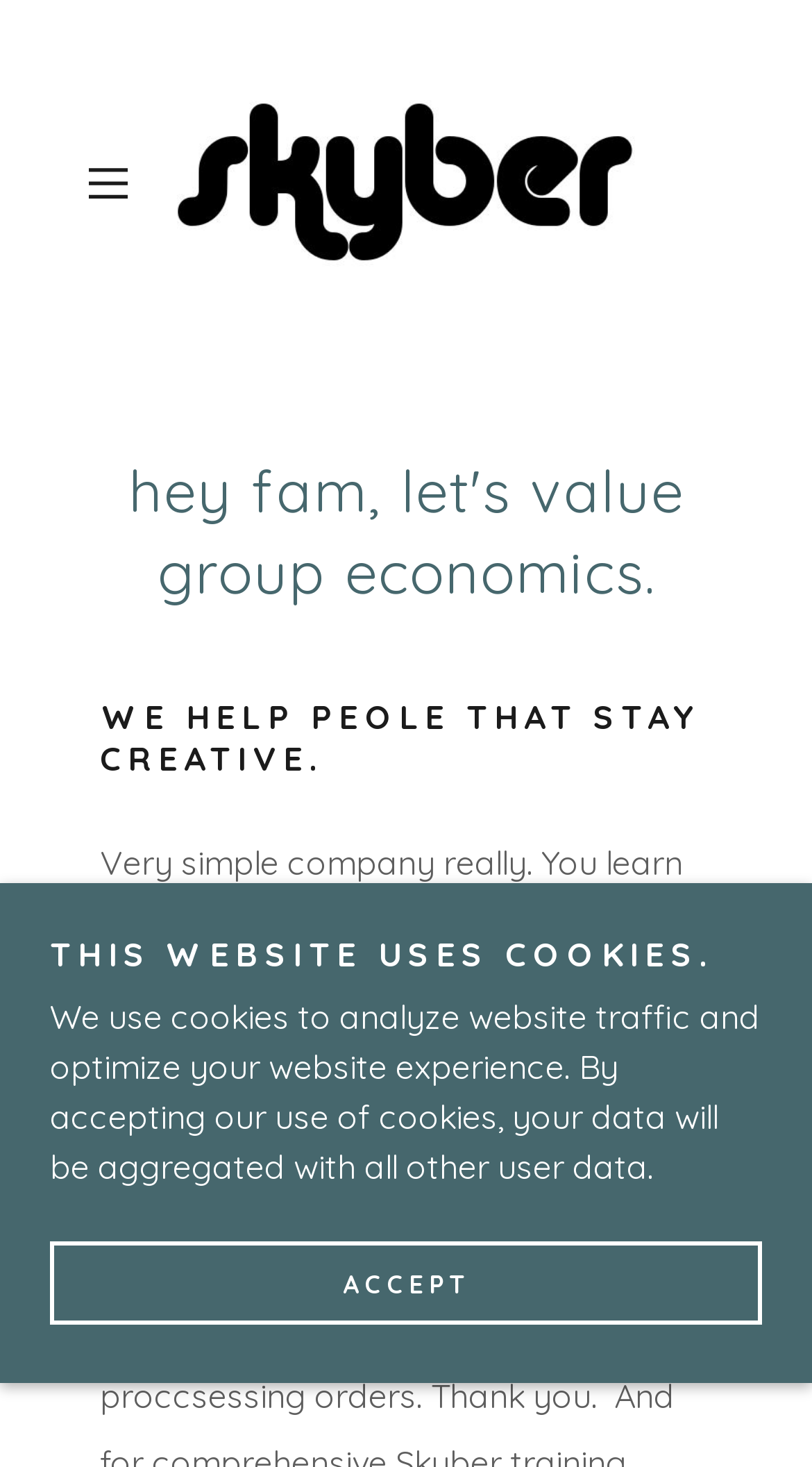What is the headline of the webpage?

hey fam, let's value group economics.